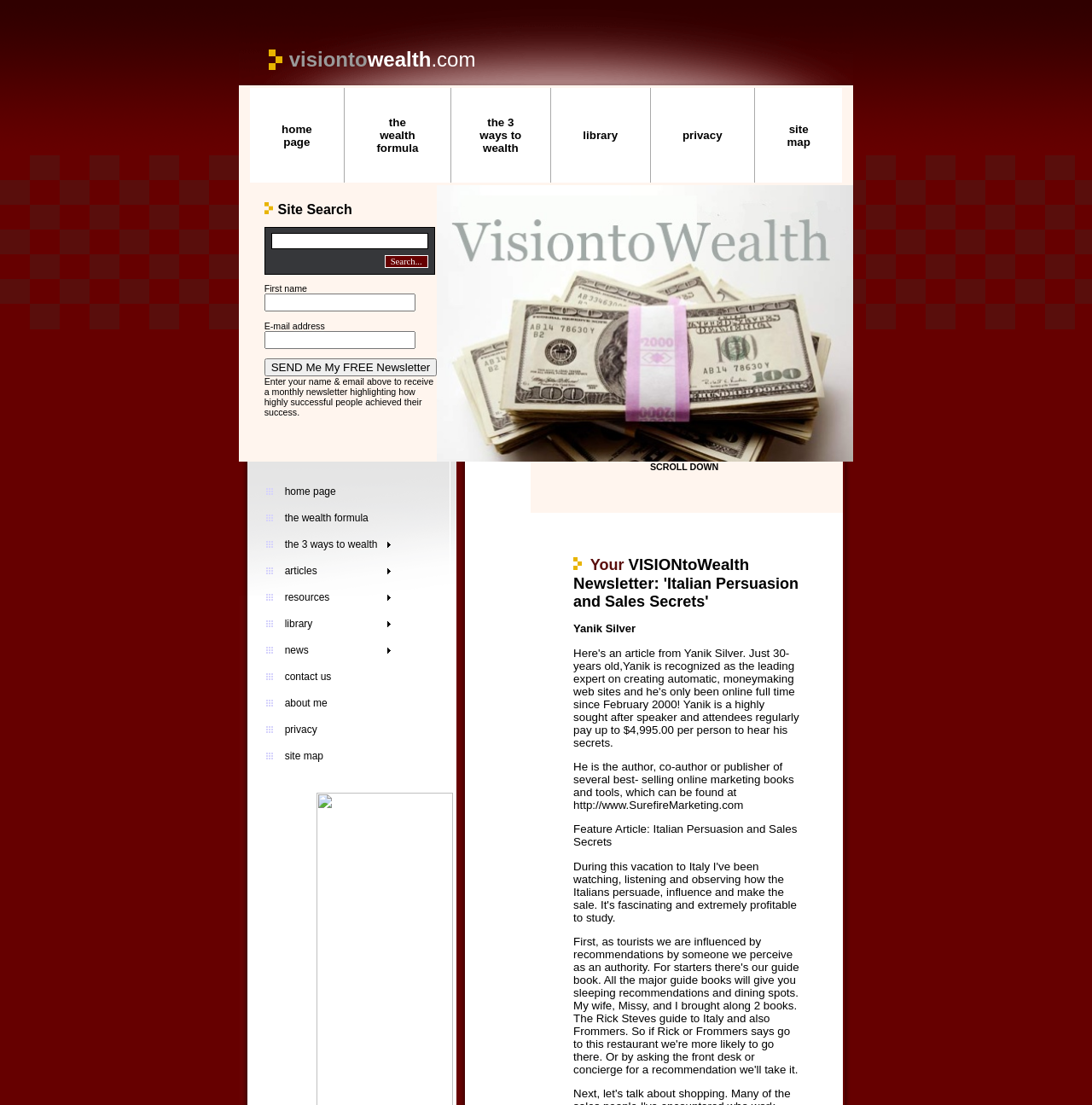What are the three ways to wealth?
Using the information presented in the image, please offer a detailed response to the question.

Although the webpage mentions 'the 3 ways to wealth', it does not explicitly state what these three ways are. It only provides a link to 'the 3 ways to wealth'.